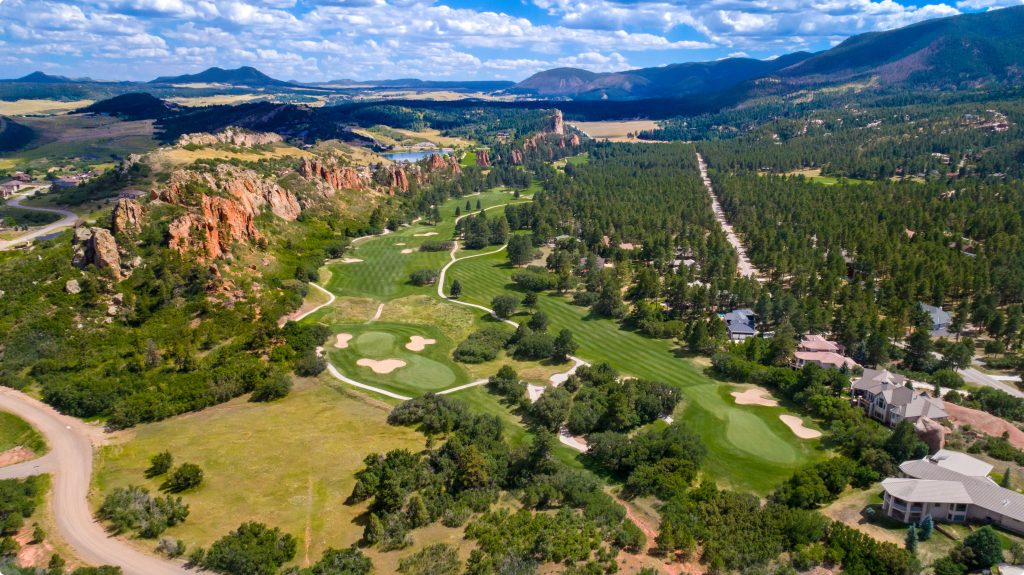What type of terrain is visible in the distance?
Refer to the image and respond with a one-word or short-phrase answer.

Rolling hills and mountains